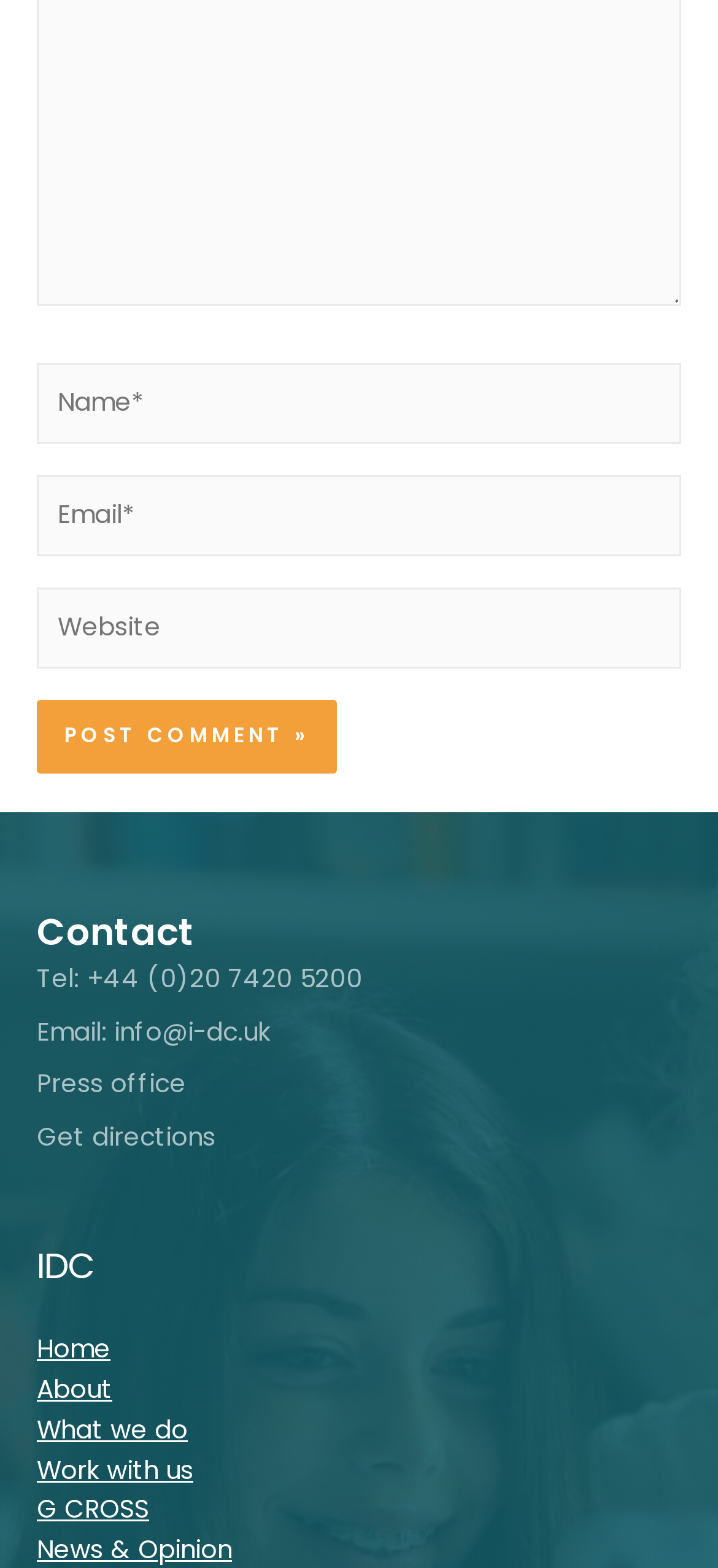Use a single word or phrase to answer the question: What is the phone number provided?

+44 (0)20 7420 5200